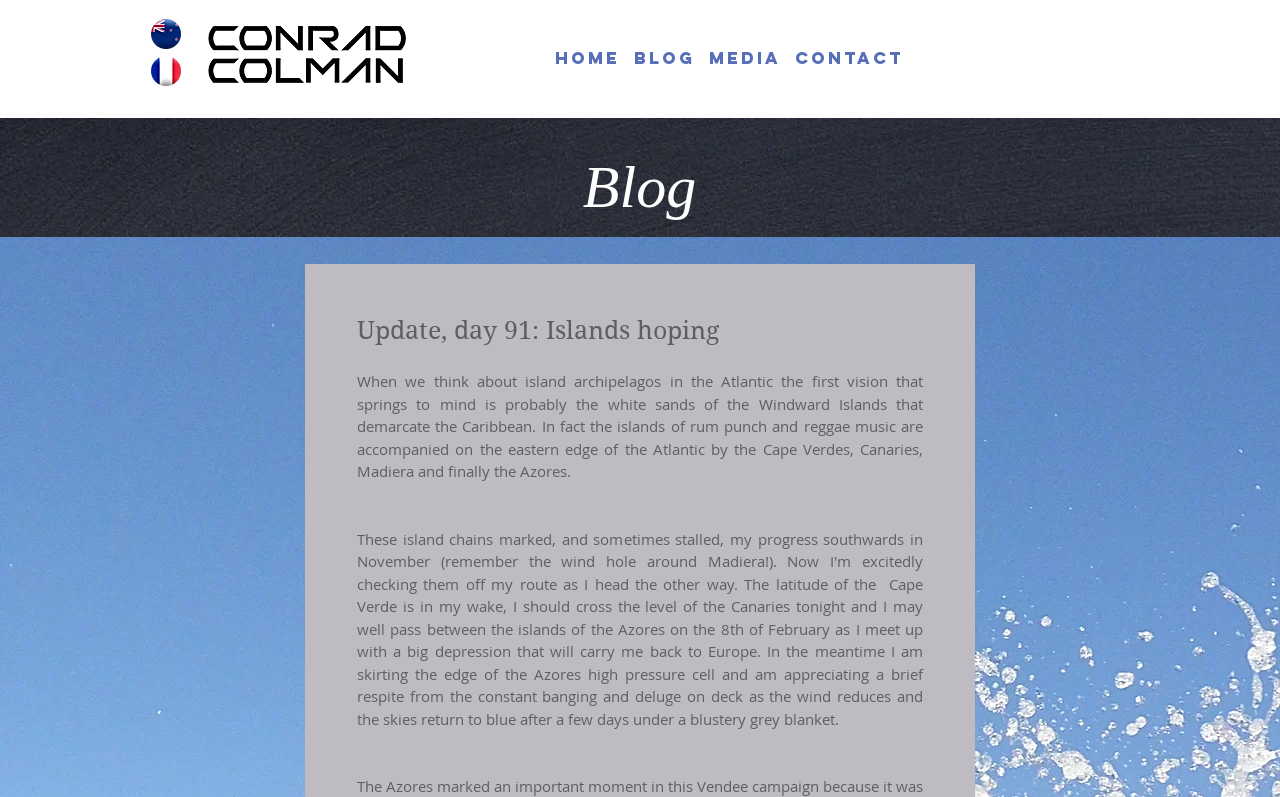Describe every aspect of the webpage in a detailed manner.

The webpage appears to be a blog post titled "Update, day 91: Islands hoping". At the top left corner, there are two small flags, one representing New Zealand and the other representing France. 

Below the flags, there is a horizontal navigation menu with five links: an empty link, "Home", "Blog", "Media", and "Contact". The "Blog" link is highlighted, indicating that the current page is a blog post.

The main content of the blog post is a paragraph of text that discusses island archipelagos in the Atlantic. The text describes how people often think of the Caribbean islands, but there are other islands on the eastern edge of the Atlantic, such as the Cape Verdes, Canaries, Madiera, and the Azores.